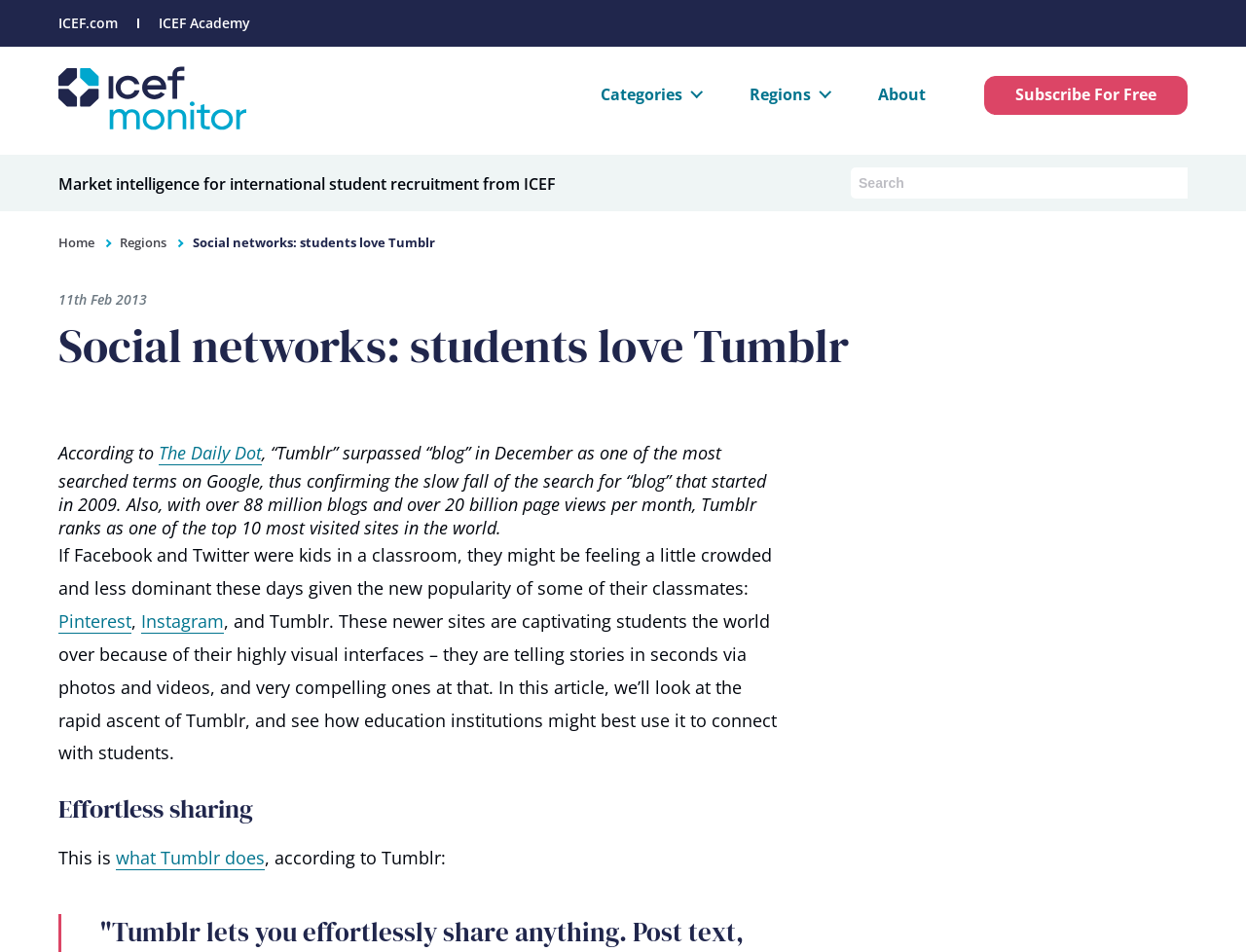Please determine the bounding box coordinates of the area that needs to be clicked to complete this task: 'Subscribe for free to ICEF Monitor'. The coordinates must be four float numbers between 0 and 1, formatted as [left, top, right, bottom].

[0.79, 0.079, 0.953, 0.12]